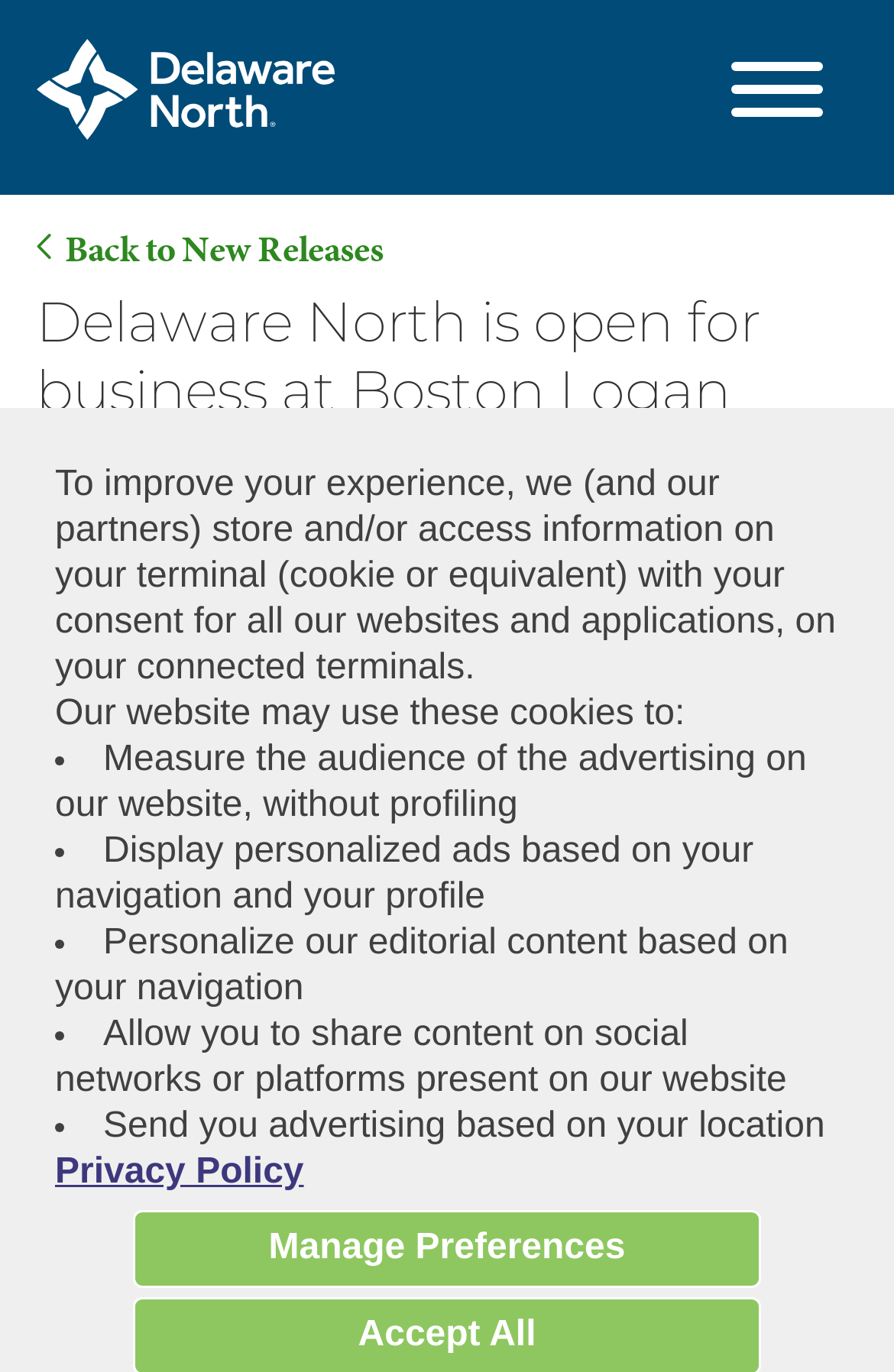Identify the bounding box coordinates of the area that should be clicked in order to complete the given instruction: "Go back to 'New Releases'". The bounding box coordinates should be four float numbers between 0 and 1, i.e., [left, top, right, bottom].

[0.04, 0.161, 0.429, 0.203]